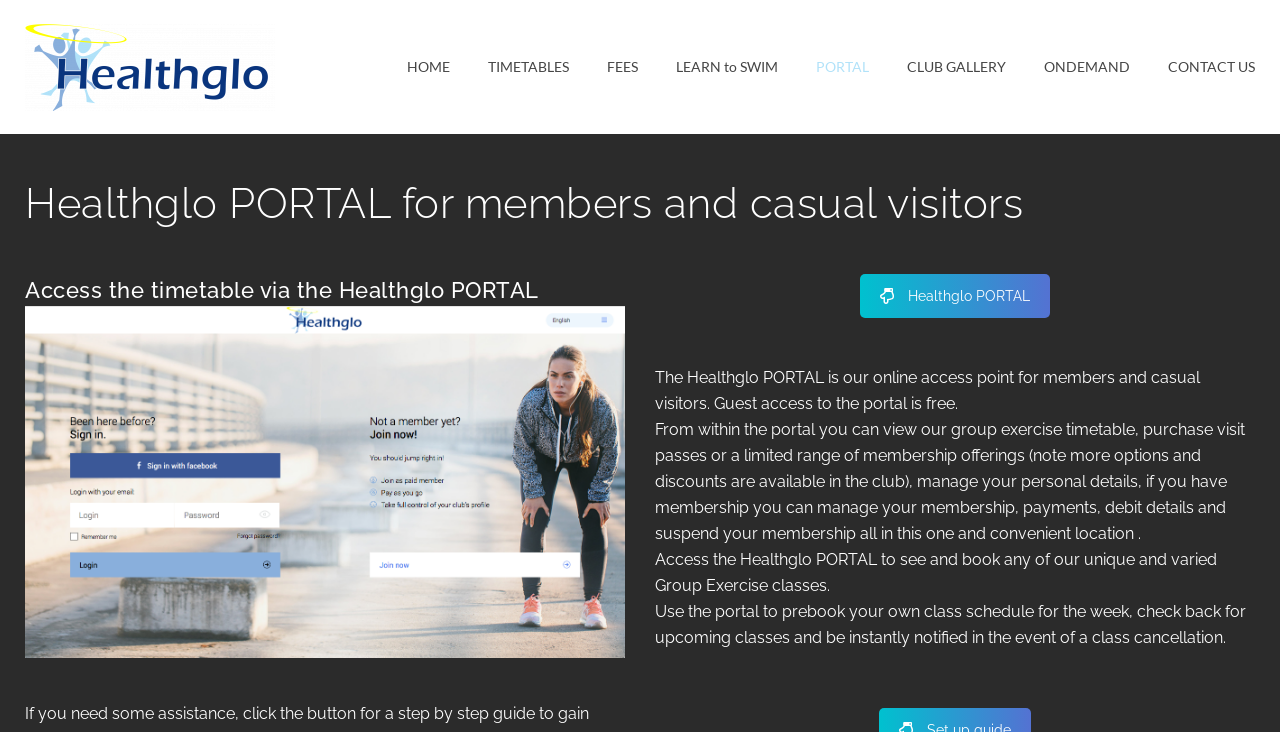How many links are in the top navigation menu?
Refer to the image and provide a detailed answer to the question.

The top navigation menu contains links such as 'HOME', 'TIMETABLES', 'FEES', 'LEARN to SWIM', 'PORTAL', 'CLUB GALLERY', 'ONDEMAND', and 'CONTACT US', which can be found by examining the links with y-coordinates around 0.057. There are 9 links in total.